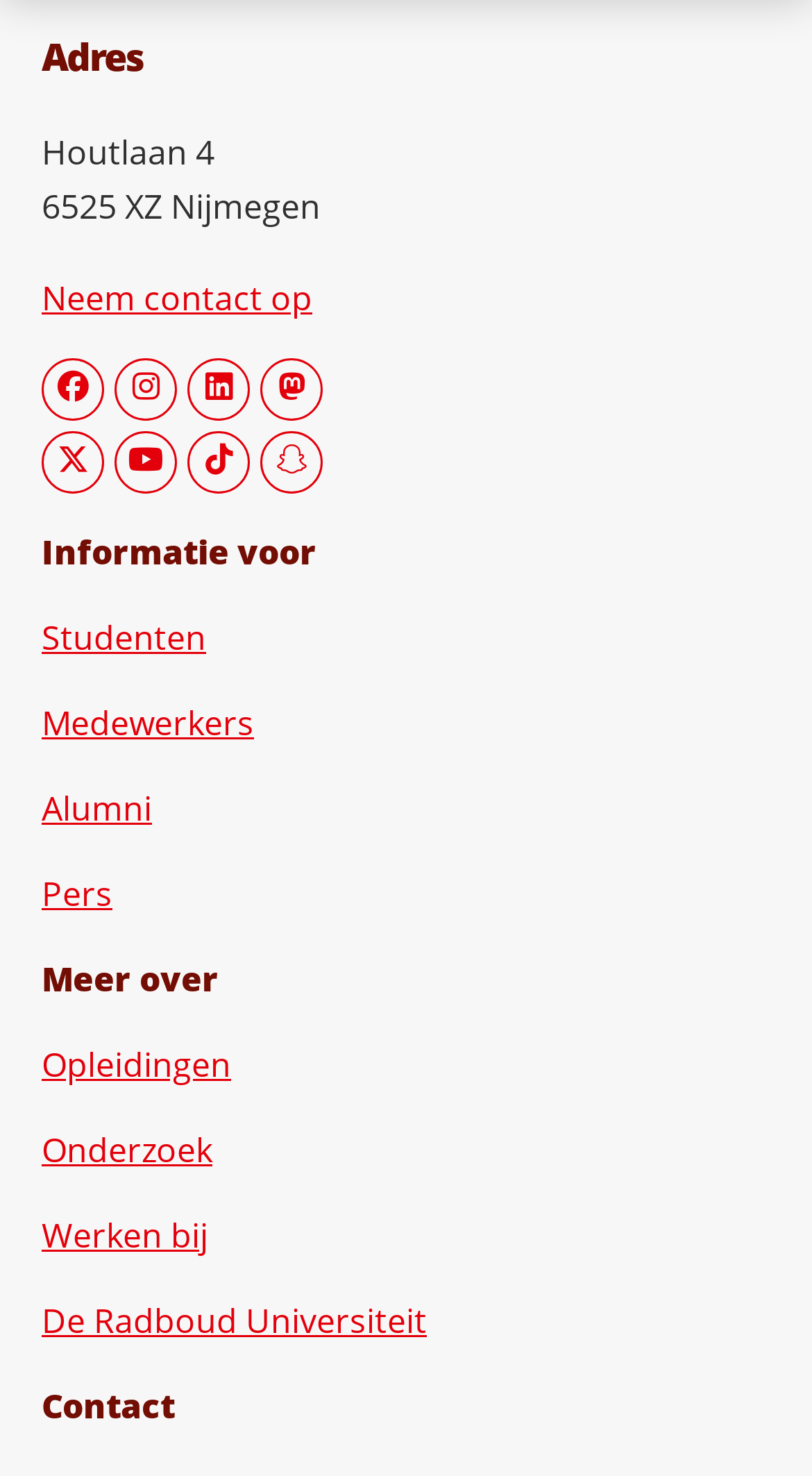Please identify the bounding box coordinates of the clickable region that I should interact with to perform the following instruction: "Click on Studenten". The coordinates should be expressed as four float numbers between 0 and 1, i.e., [left, top, right, bottom].

[0.051, 0.413, 0.254, 0.45]